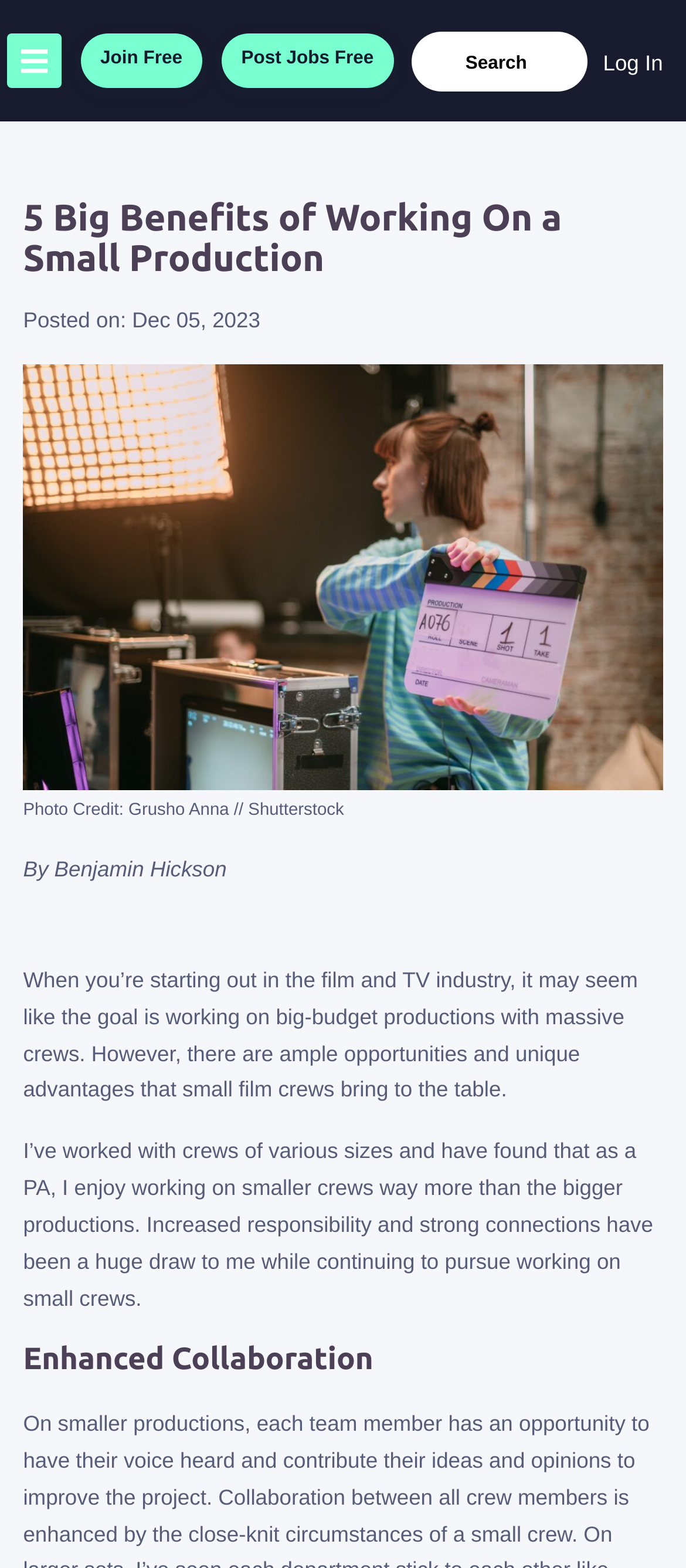What is the name of the Shutterstock photographer?
Please provide a detailed and comprehensive answer to the question.

The name of the Shutterstock photographer can be found in the text 'Photo Credit: Grusho Anna // Shutterstock' which is located below the main image.